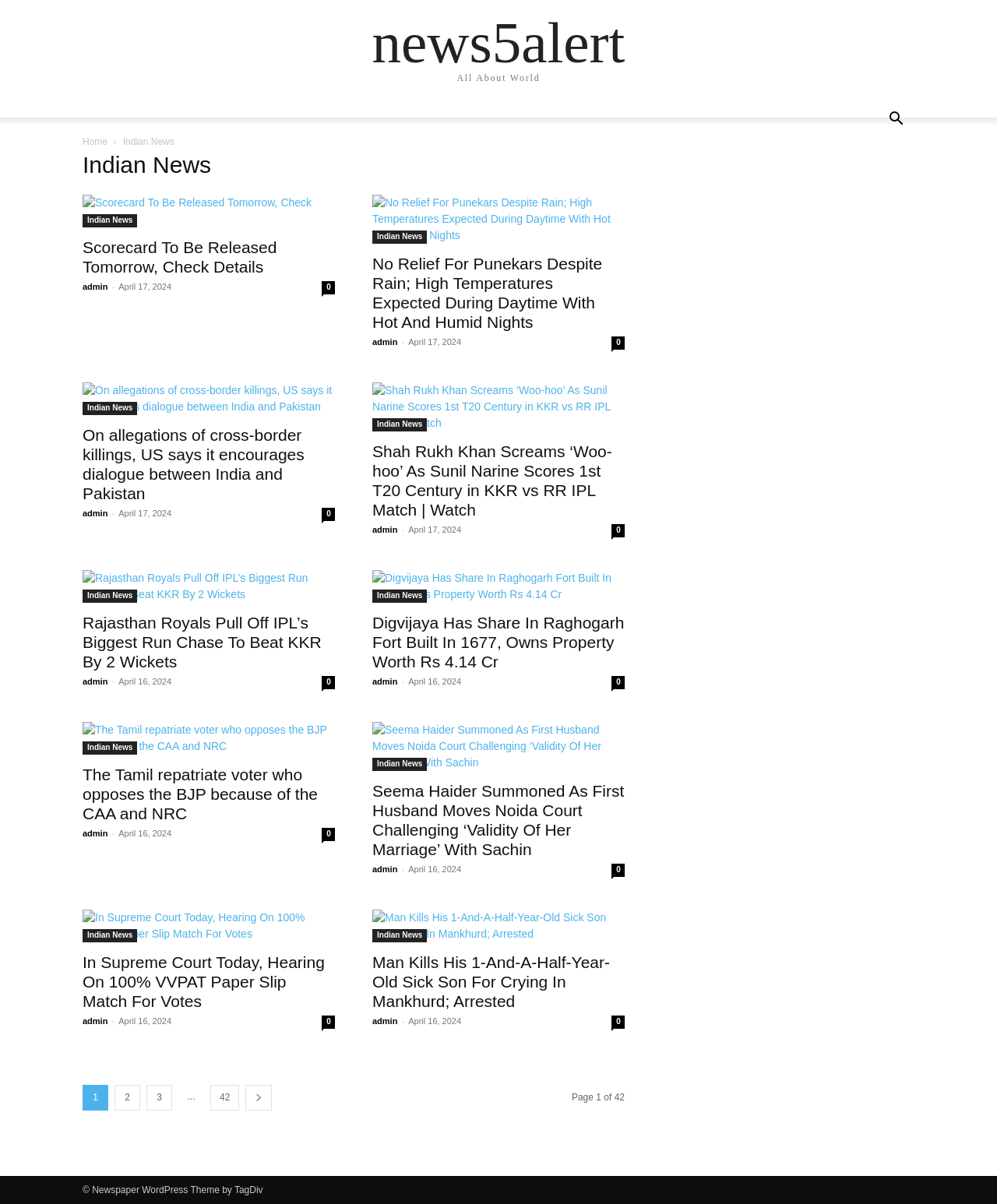Please find the bounding box coordinates of the element that needs to be clicked to perform the following instruction: "check the news dated 'April 17, 2024'". The bounding box coordinates should be four float numbers between 0 and 1, represented as [left, top, right, bottom].

[0.119, 0.234, 0.172, 0.242]